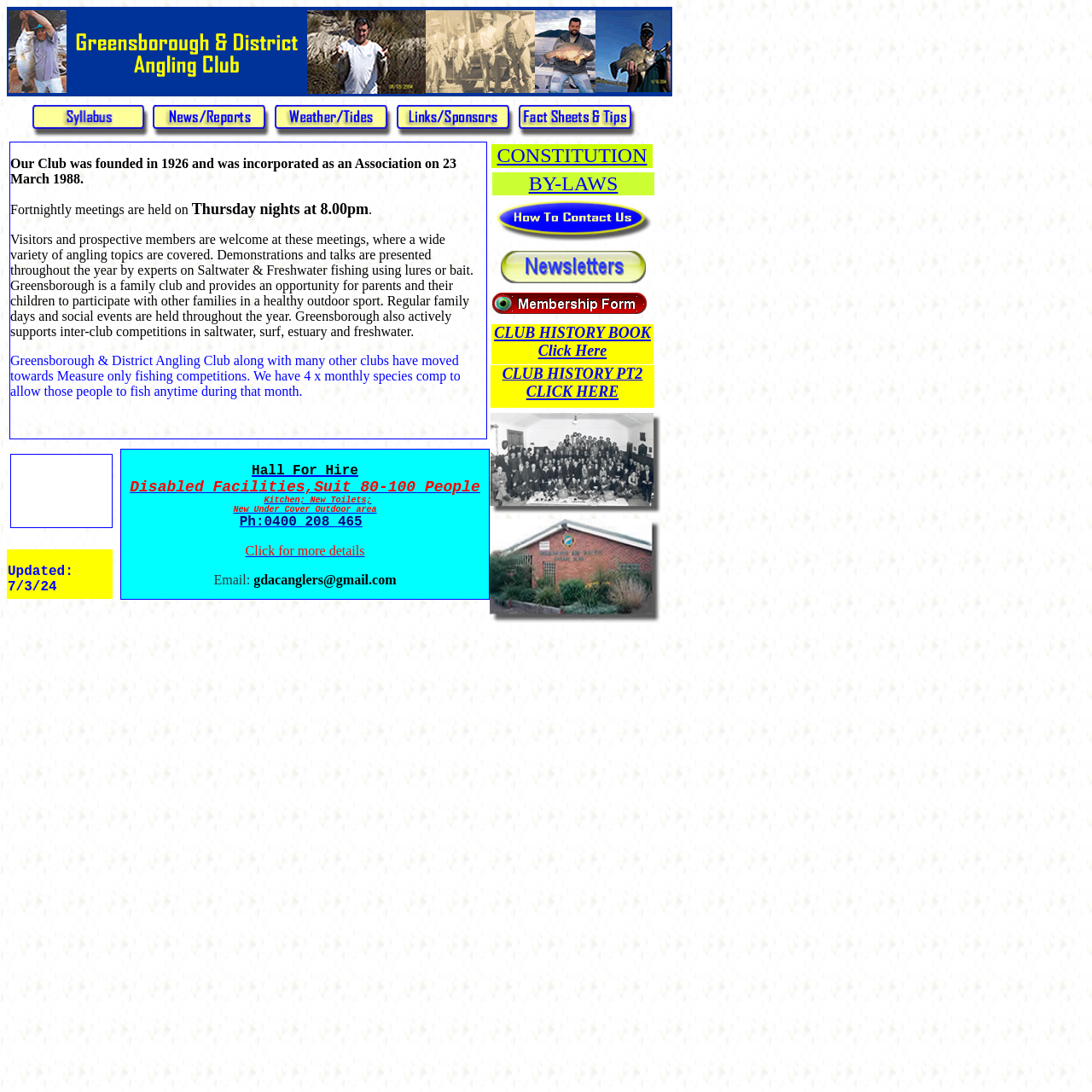What is available for hire?
Using the details from the image, give an elaborate explanation to answer the question.

The answer can be found in the link element with the text 'Hall For Hire'.